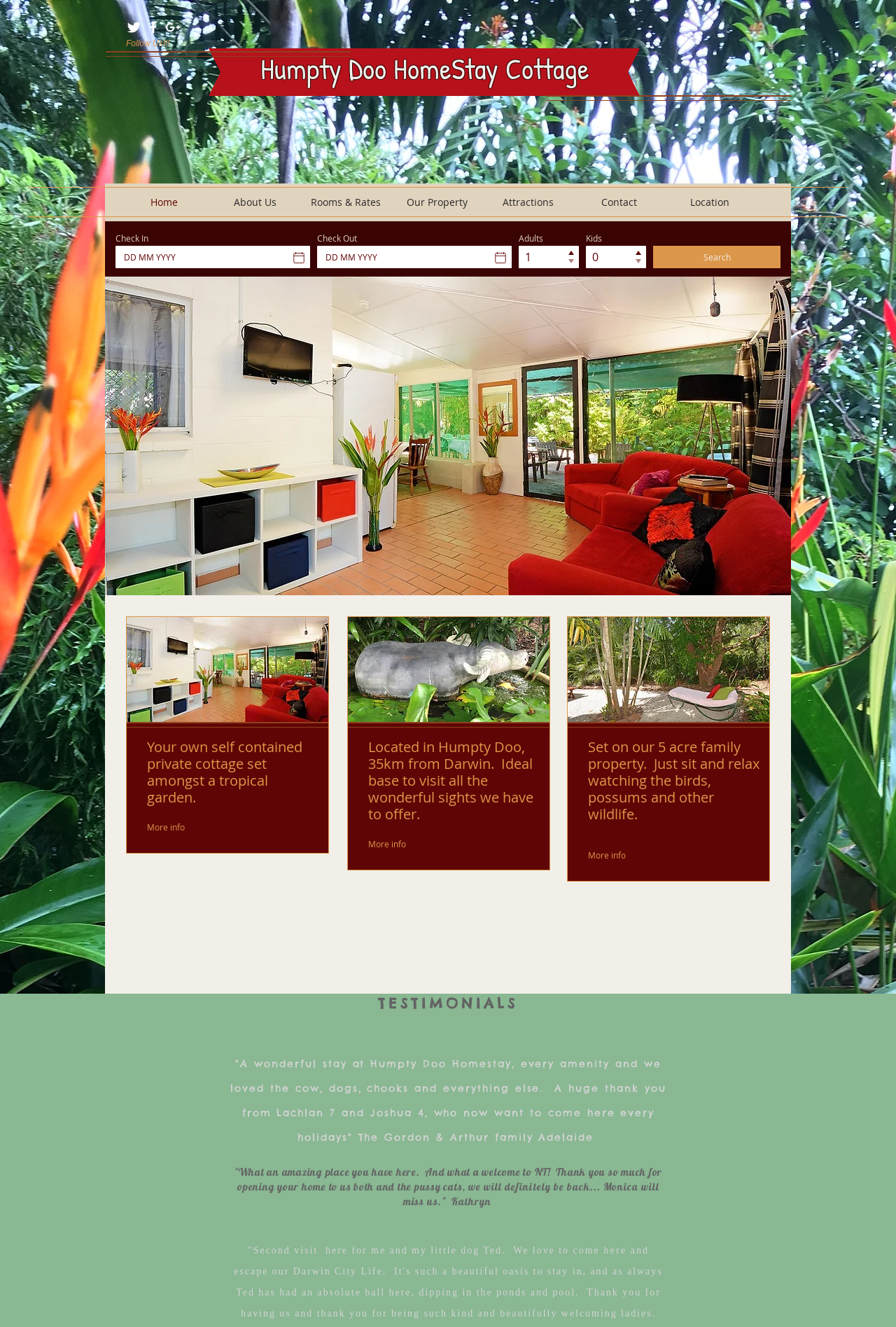Show the bounding box coordinates of the region that should be clicked to follow the instruction: "View the slide show gallery."

[0.117, 0.206, 0.883, 0.449]